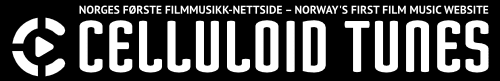Analyze the image and deliver a detailed answer to the question: What is the style of the typography used for the title 'CELLULOID TUNES'?

The caption describes the title 'CELLULOID TUNES' as being prominently displayed in bold, modern typography, which suggests that the style of the typography is bold and modern.